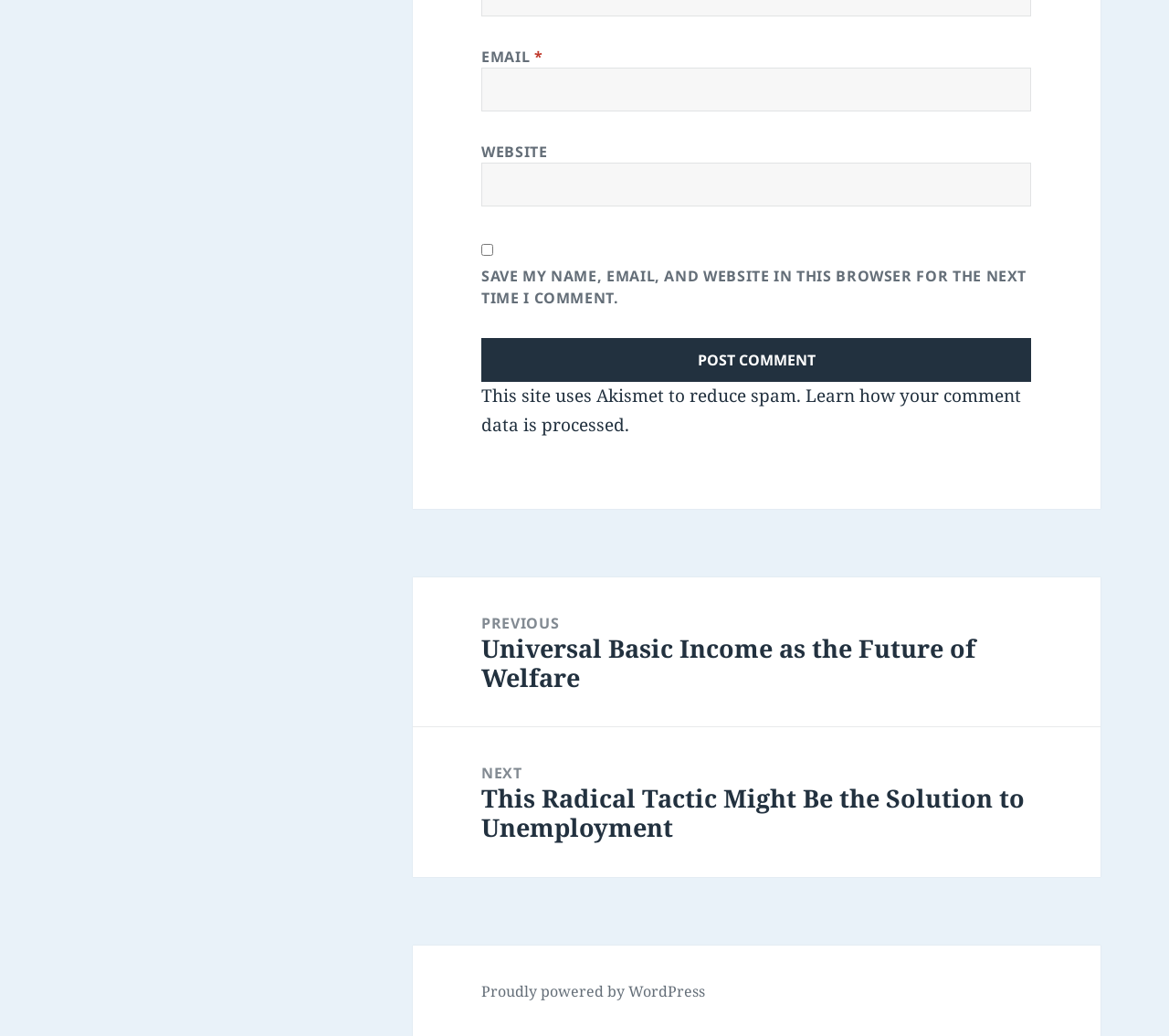Using floating point numbers between 0 and 1, provide the bounding box coordinates in the format (top-left x, top-left y, bottom-right x, bottom-right y). Locate the UI element described here: parent_node: WEBSITE name="url"

[0.412, 0.157, 0.882, 0.199]